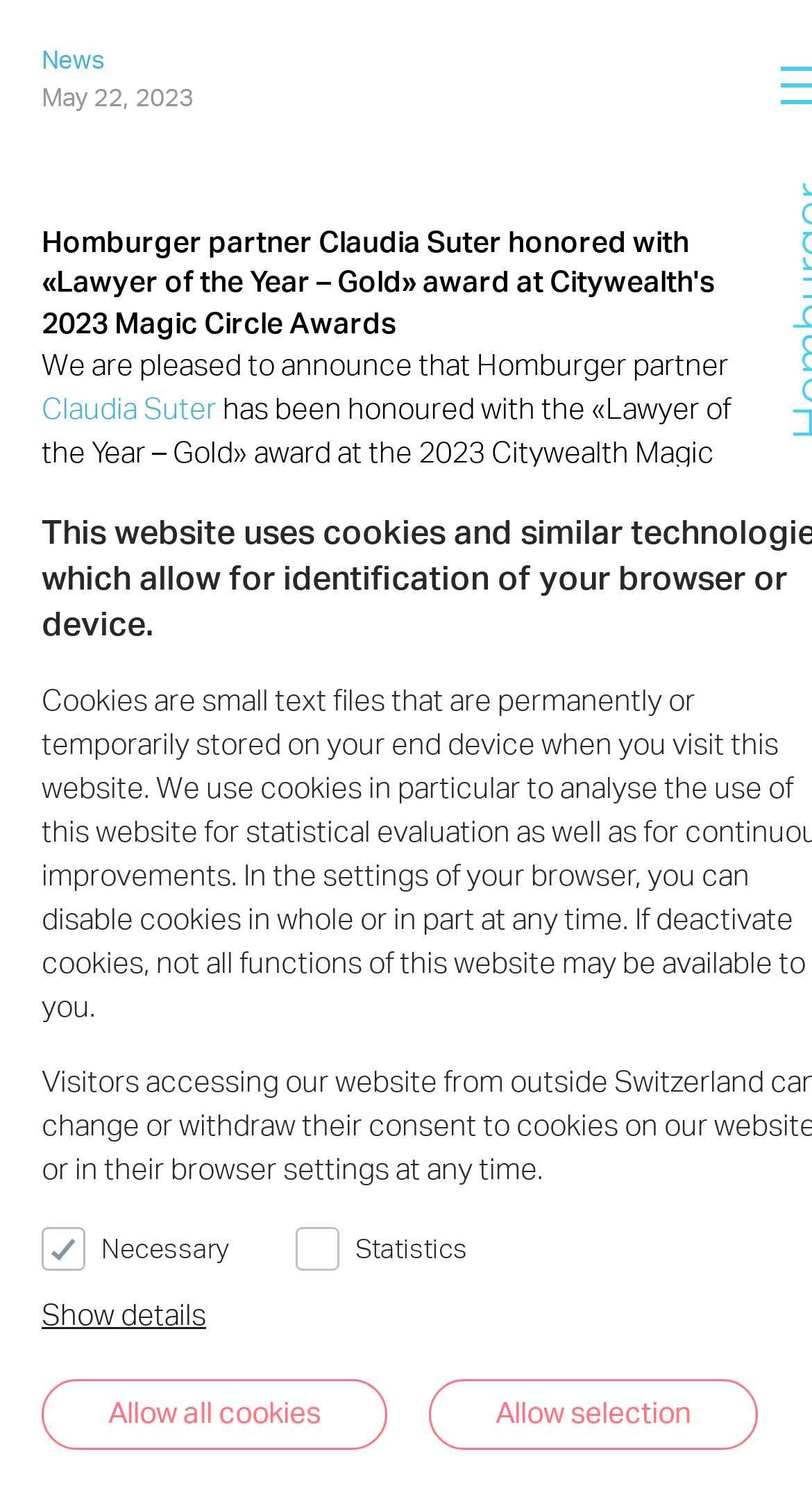Find the bounding box coordinates for the element described here: "Private Clients".

[0.447, 0.815, 0.681, 0.844]